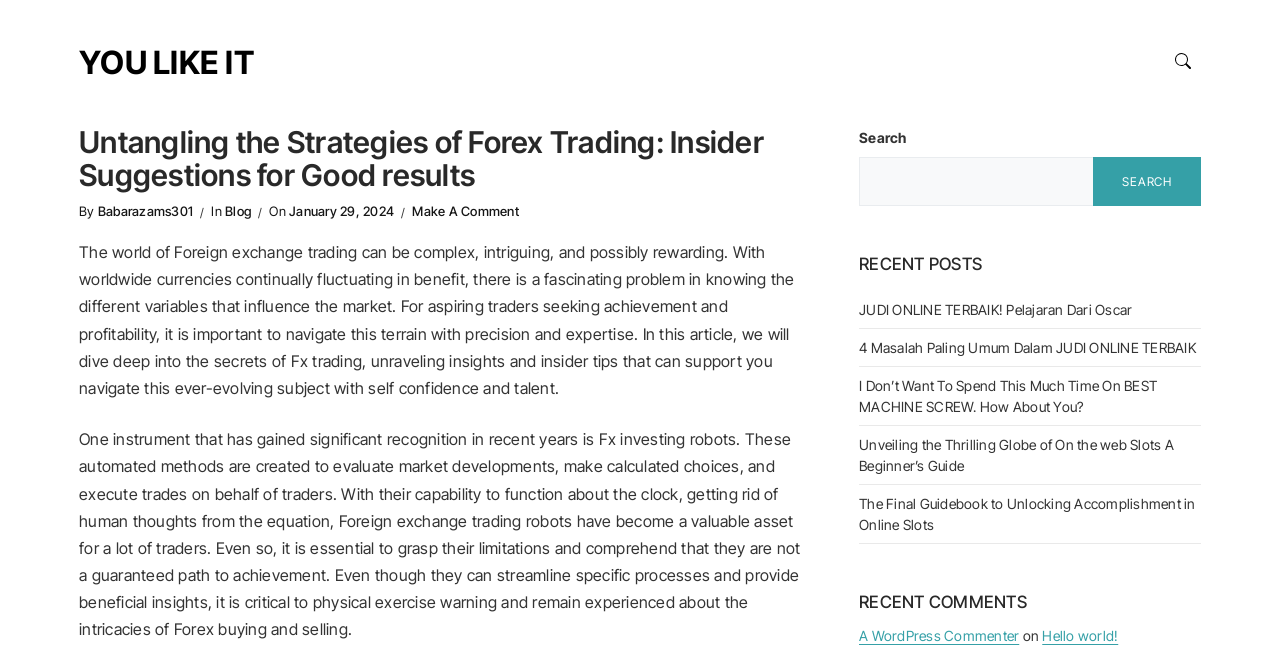Determine the bounding box coordinates for the UI element with the following description: "babarazams301". The coordinates should be four float numbers between 0 and 1, represented as [left, top, right, bottom].

[0.076, 0.307, 0.151, 0.331]